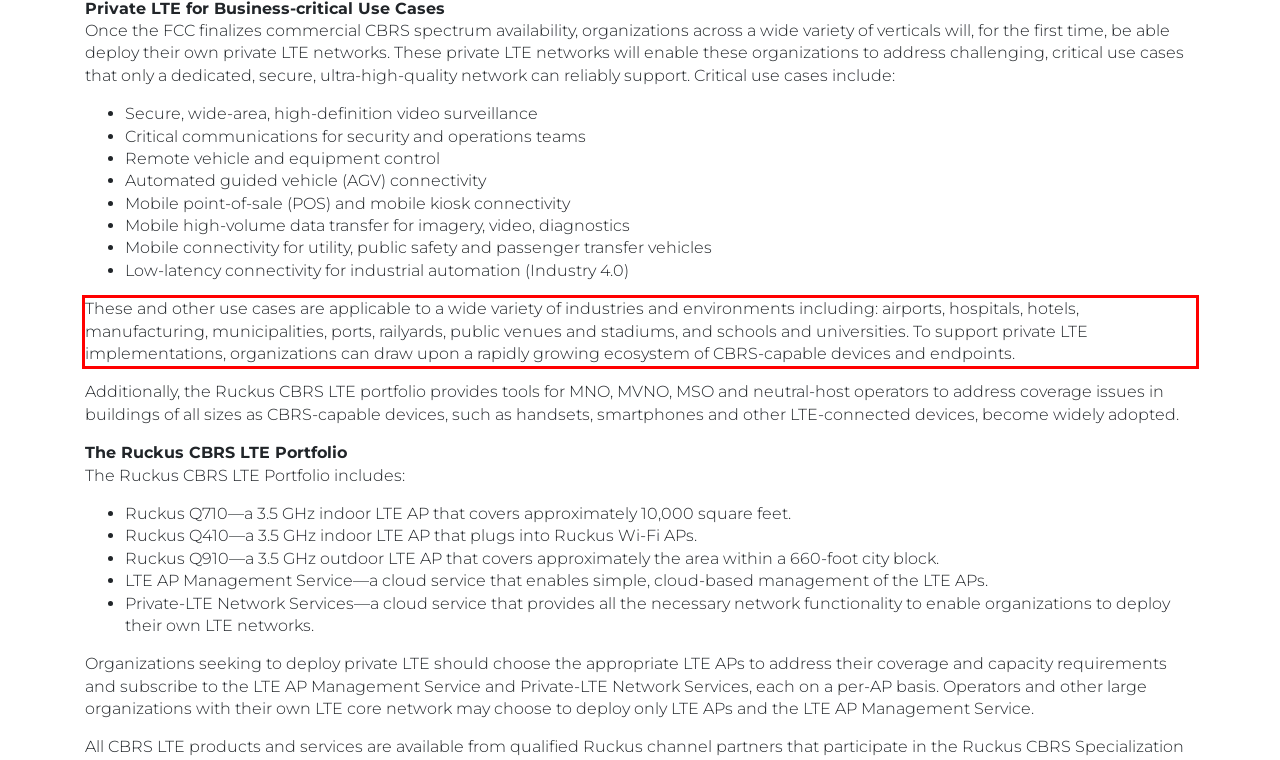Identify and extract the text within the red rectangle in the screenshot of the webpage.

These and other use cases are applicable to a wide variety of industries and environments including: airports, hospitals, hotels, manufacturing, municipalities, ports, railyards, public venues and stadiums, and schools and universities. To support private LTE implementations, organizations can draw upon a rapidly growing ecosystem of CBRS-capable devices and endpoints.